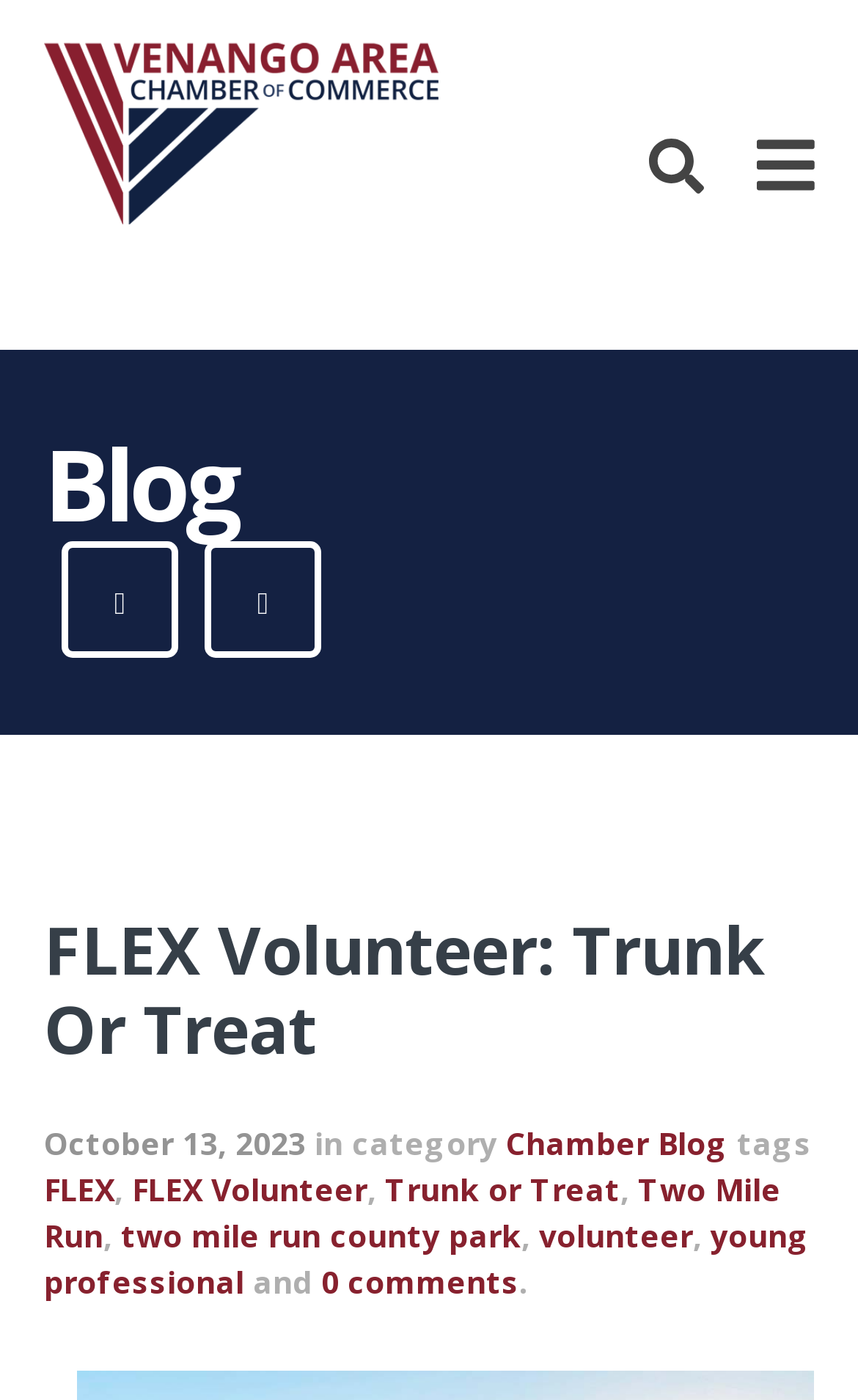Extract the bounding box coordinates for the described element: "aria-label="Email"". The coordinates should be represented as four float numbers between 0 and 1: [left, top, right, bottom].

None